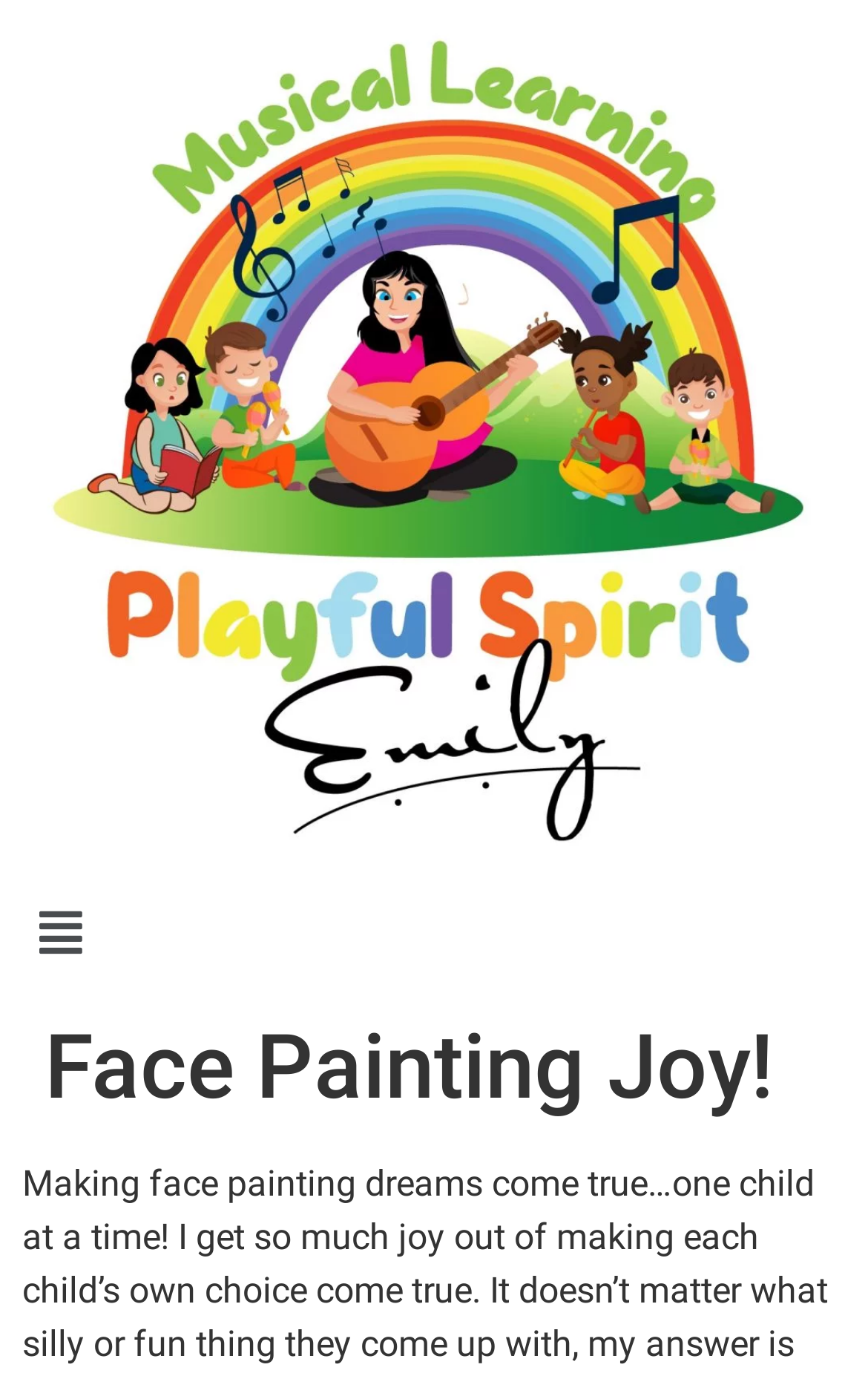Find and generate the main title of the webpage.

Face Painting Joy!